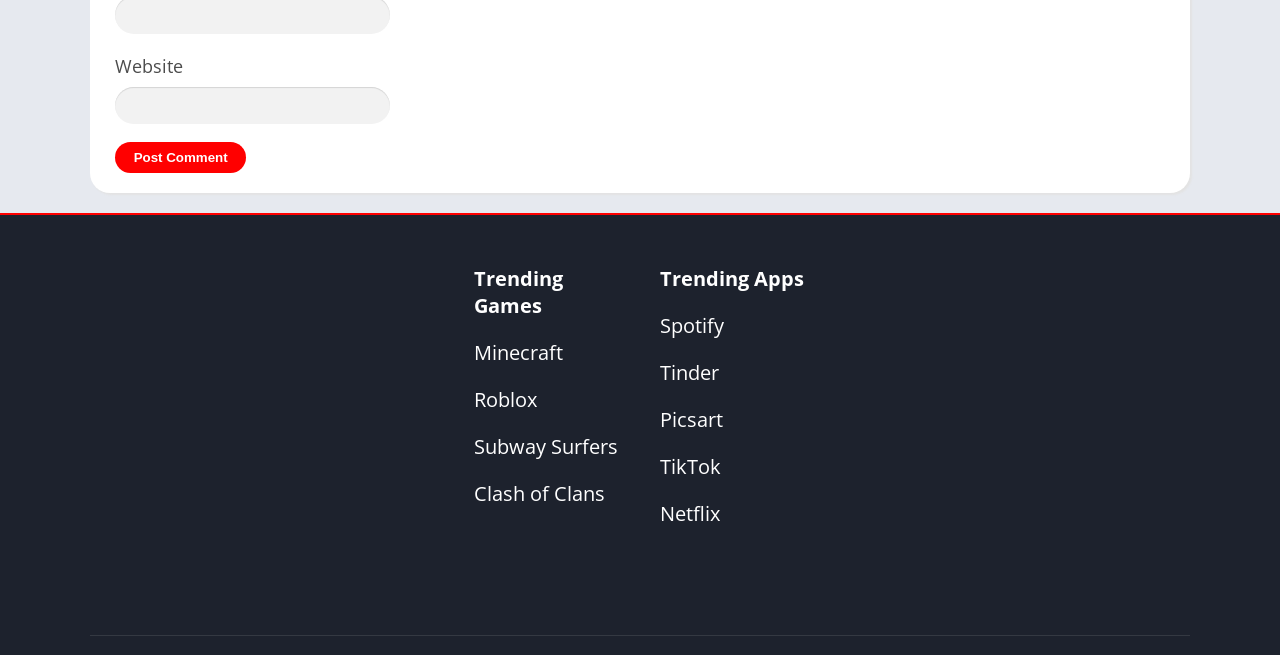Please locate the UI element described by "Subway Surfers" and provide its bounding box coordinates.

[0.37, 0.661, 0.483, 0.703]